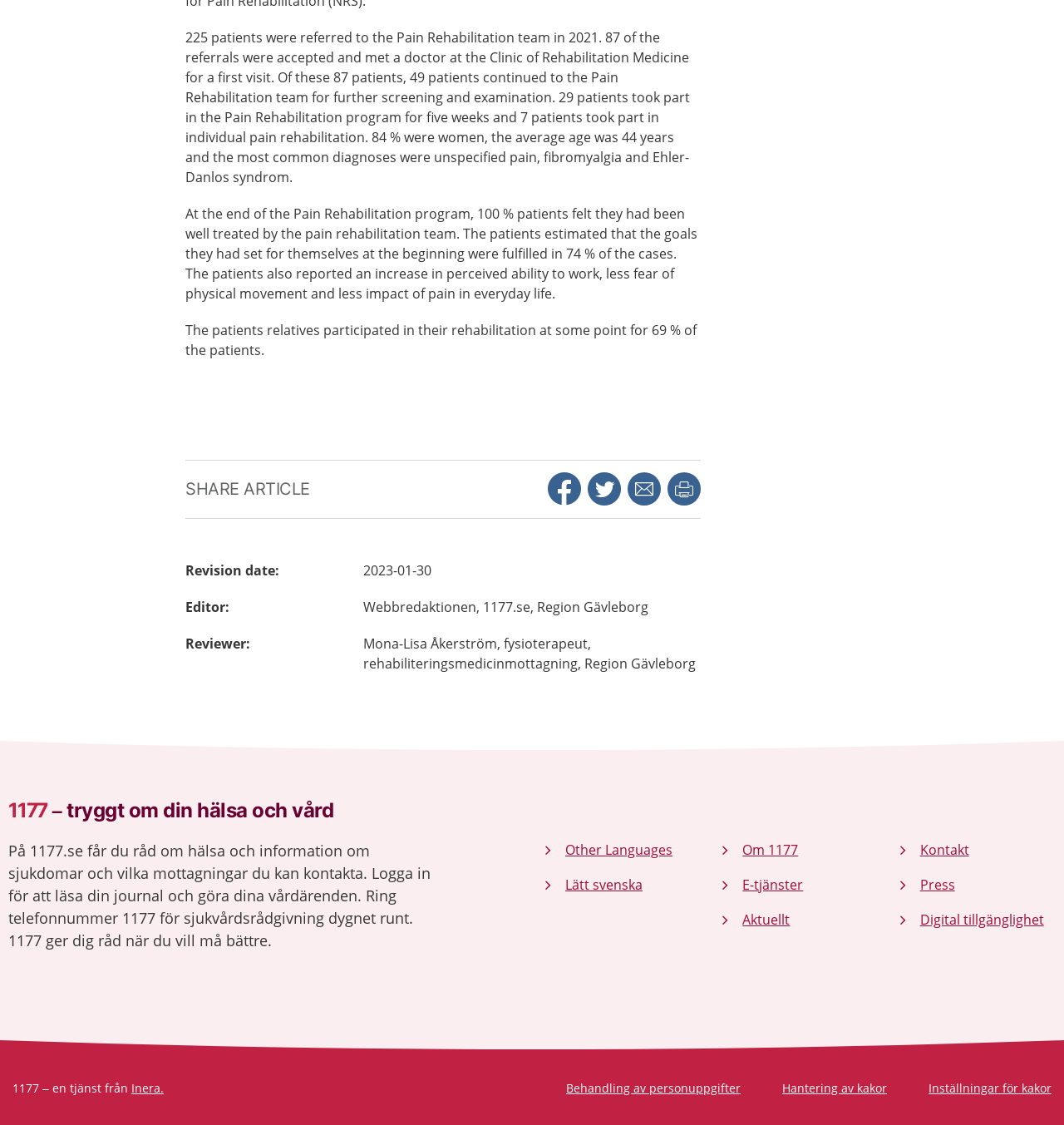What is the average age of patients in the Pain Rehabilitation program?
Using the image as a reference, give a one-word or short phrase answer.

44 years